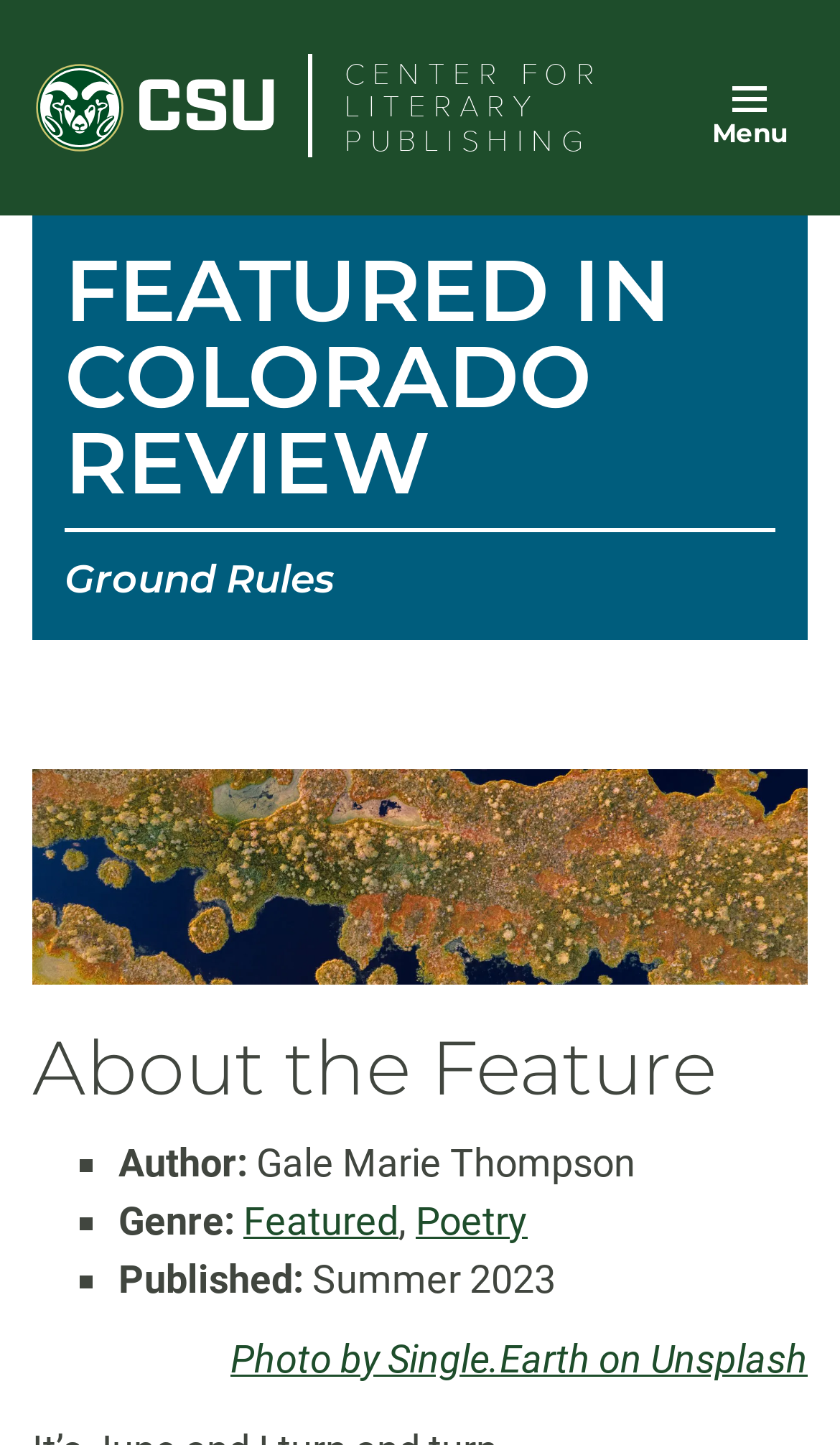What is the source of the photo?
Using the information from the image, give a concise answer in one word or a short phrase.

Single.Earth on Unsplash